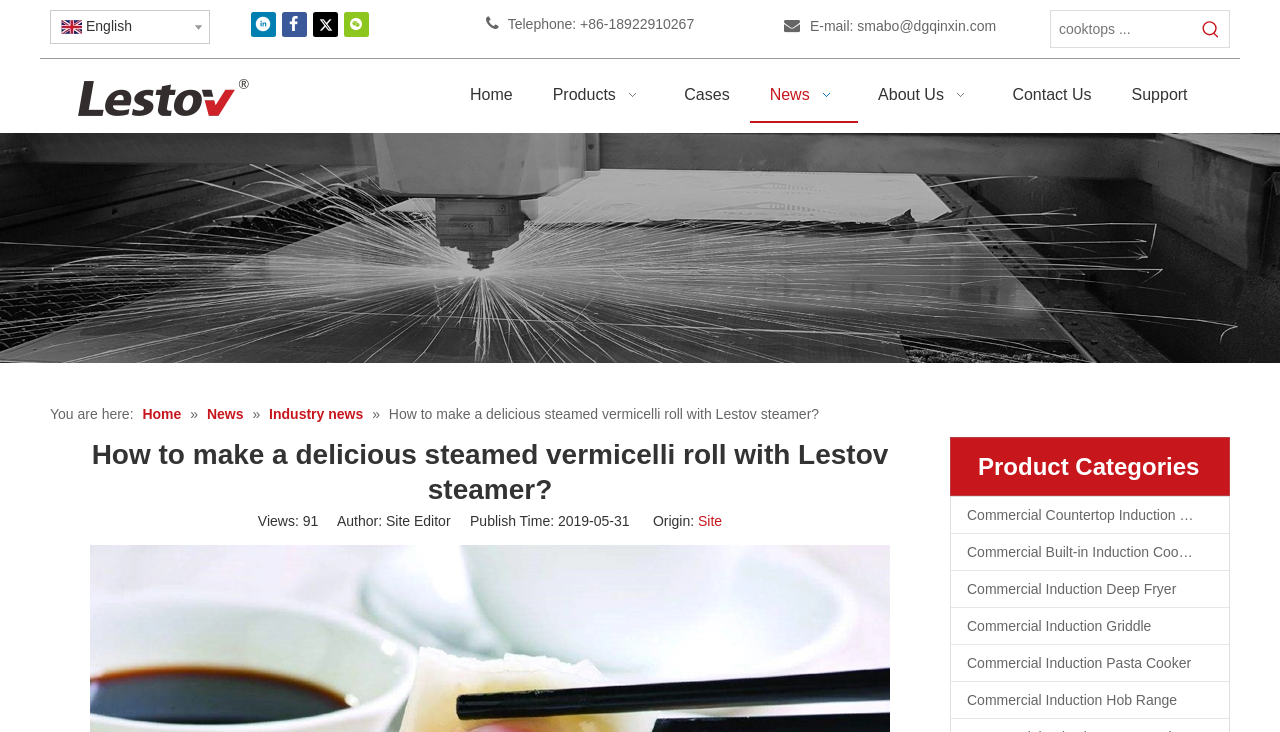Please identify the bounding box coordinates of the element I need to click to follow this instruction: "Click the News link".

[0.586, 0.094, 0.67, 0.168]